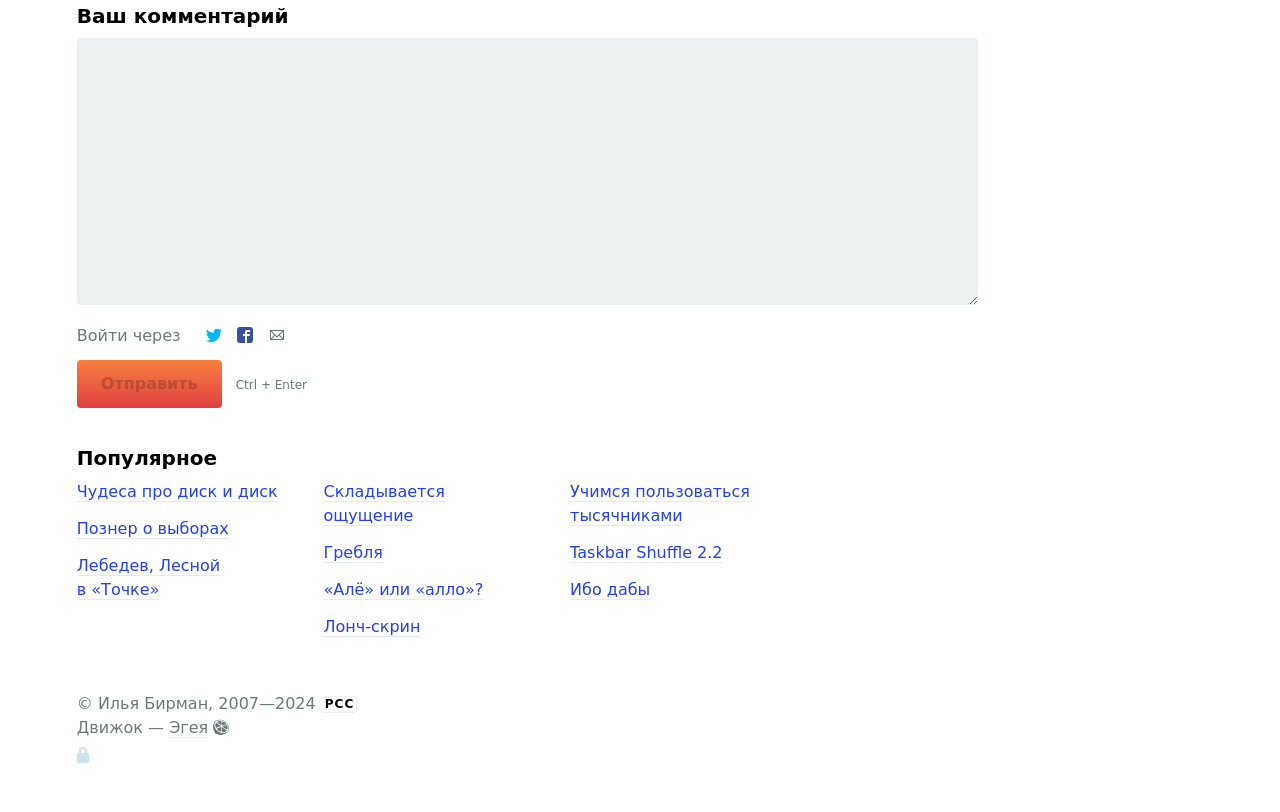How many links are there in the webpage?
Answer with a single word or phrase, using the screenshot for reference.

11